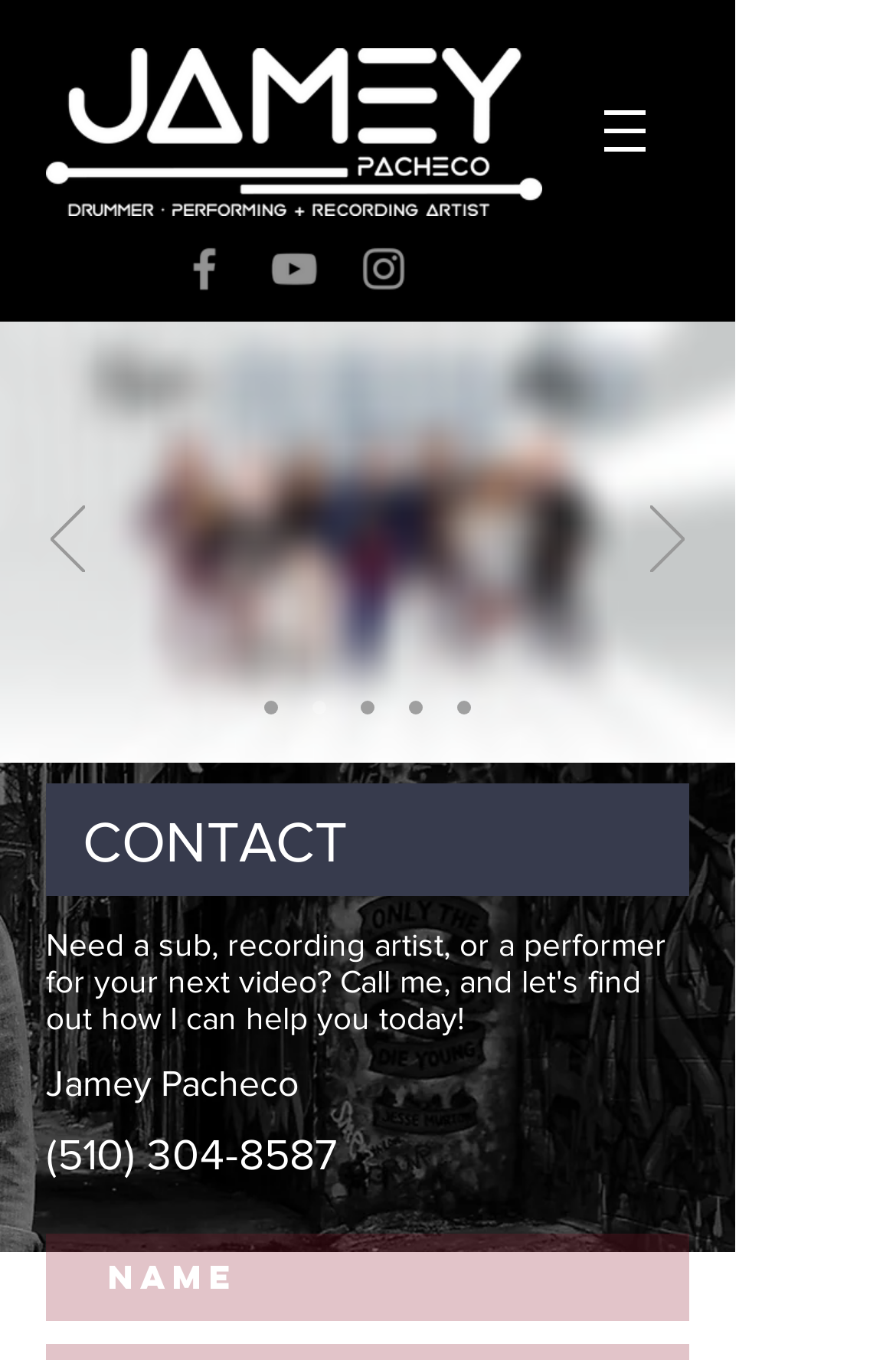Use a single word or phrase to answer the question: What is the phone number on the contact page?

(510) 304-8587